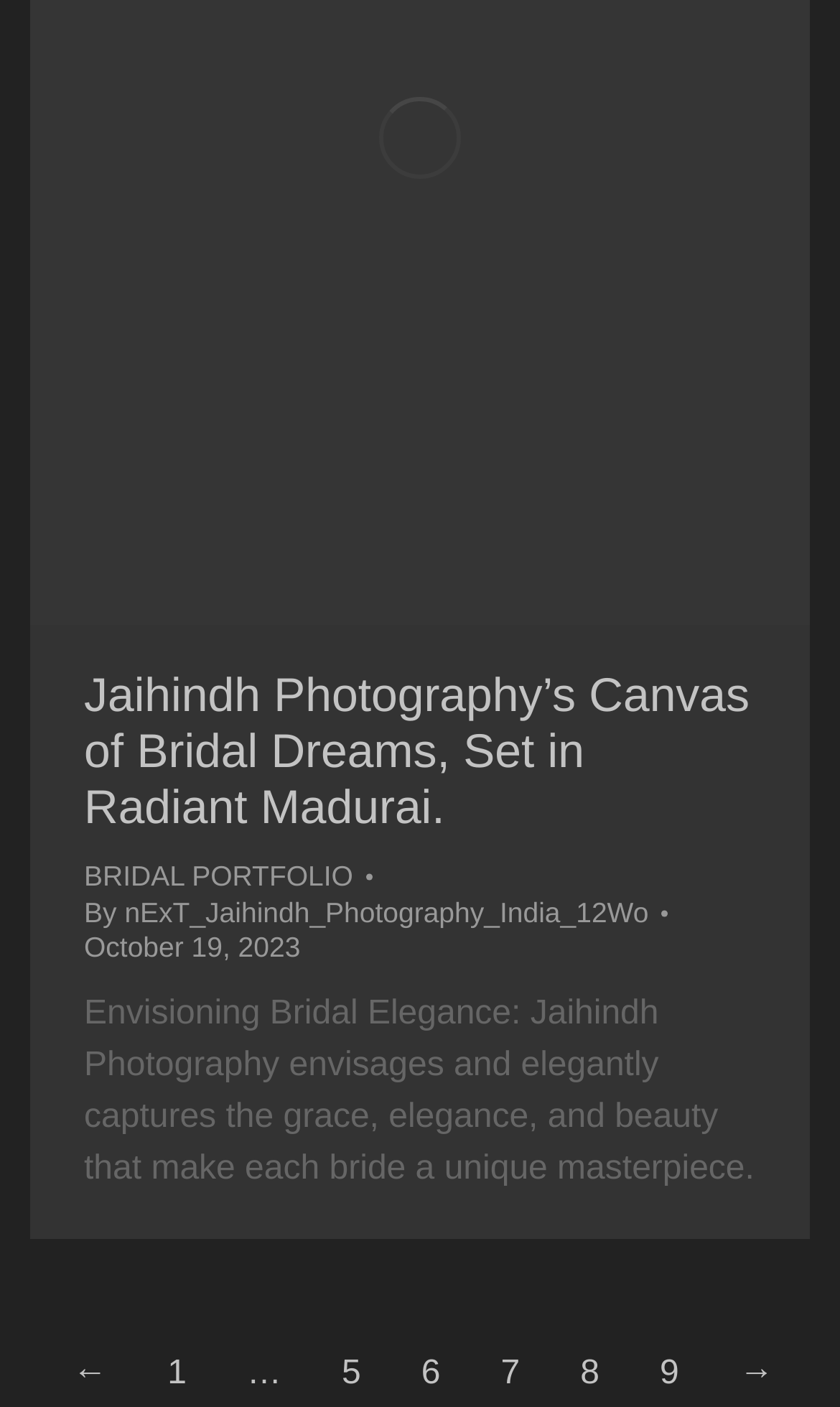Identify the bounding box coordinates of the clickable section necessary to follow the following instruction: "View post from October 19, 2023". The coordinates should be presented as four float numbers from 0 to 1, i.e., [left, top, right, bottom].

[0.1, 0.662, 0.358, 0.688]